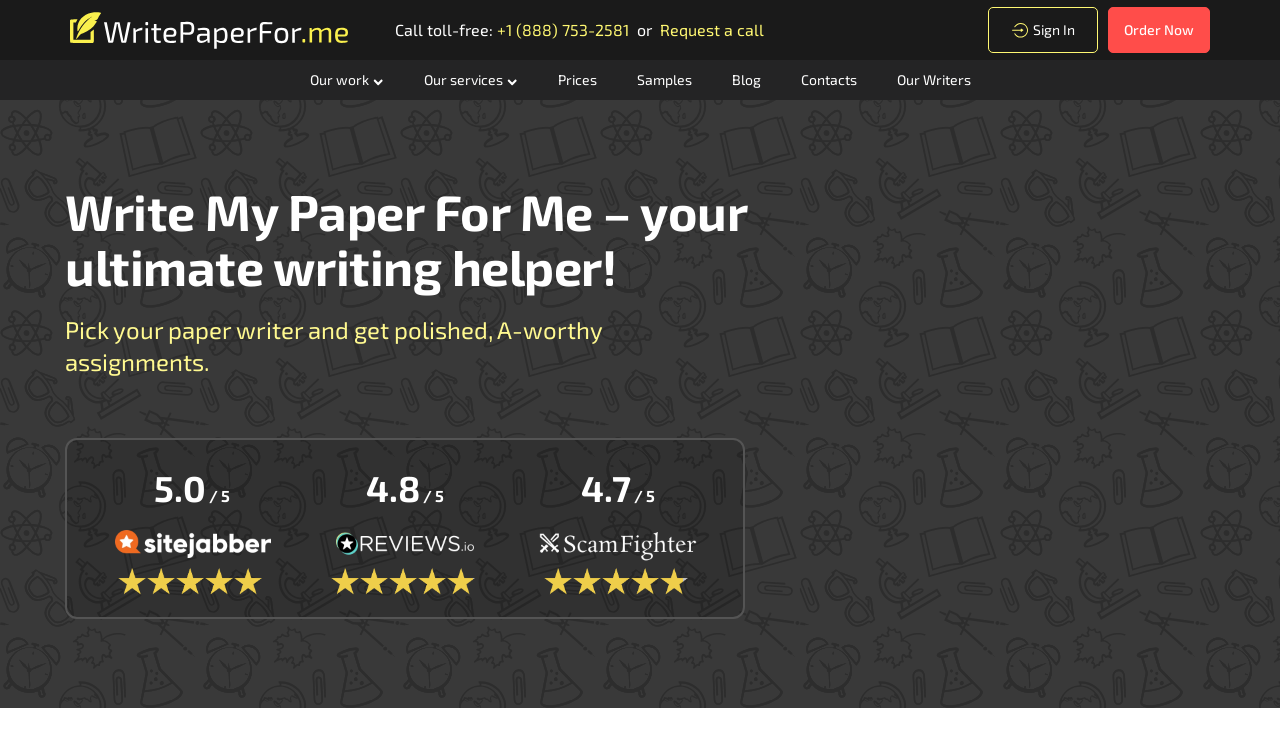Identify the main heading of the webpage and provide its text content.

Write My Paper For Me – your ultimate writing helper!